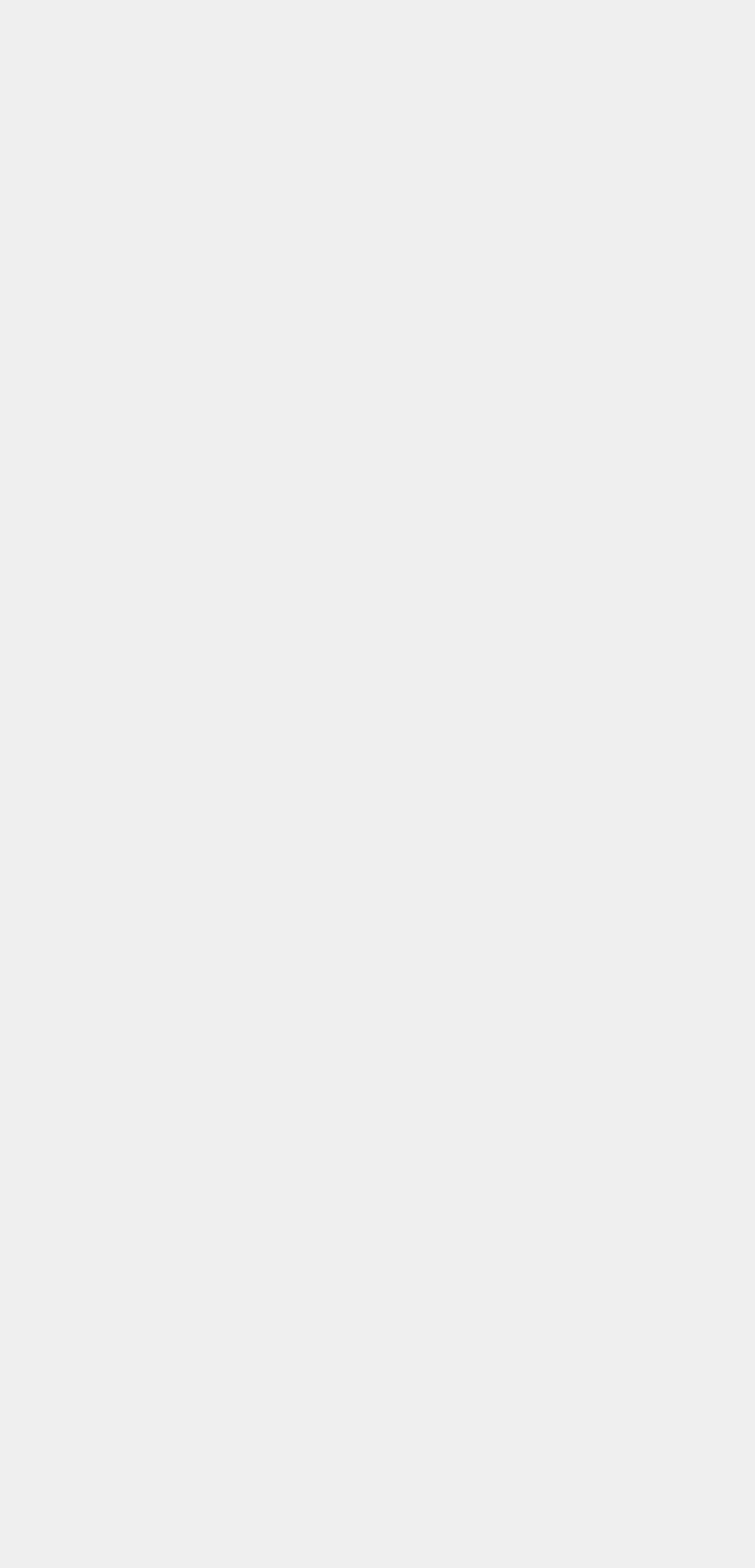Please determine the bounding box coordinates of the element to click on in order to accomplish the following task: "Browse archives from March 2019". Ensure the coordinates are four float numbers ranging from 0 to 1, i.e., [left, top, right, bottom].

[0.128, 0.155, 0.291, 0.172]